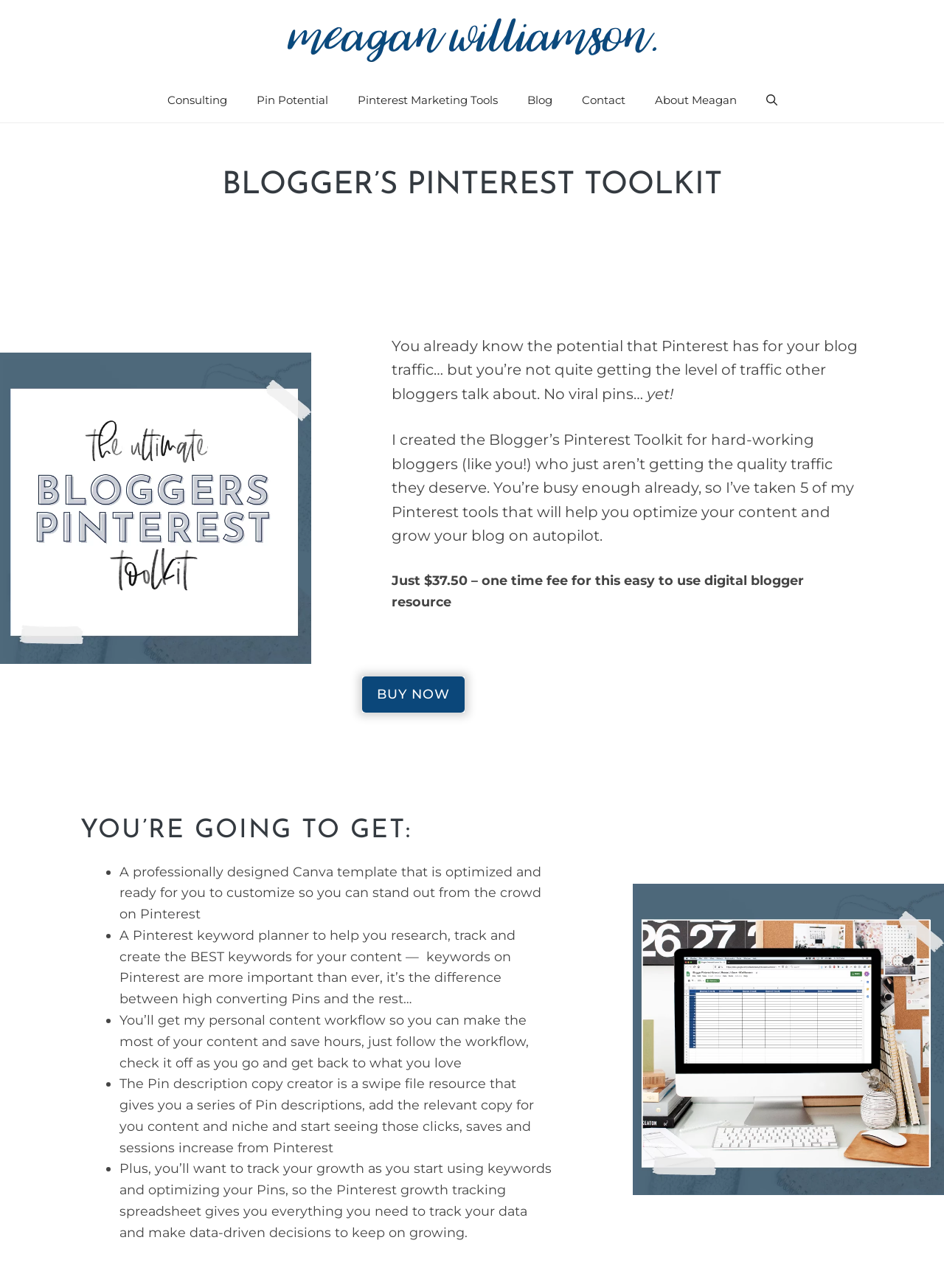Determine the bounding box for the HTML element described here: "Contact Us". The coordinates should be given as [left, top, right, bottom] with each number being a float between 0 and 1.

None